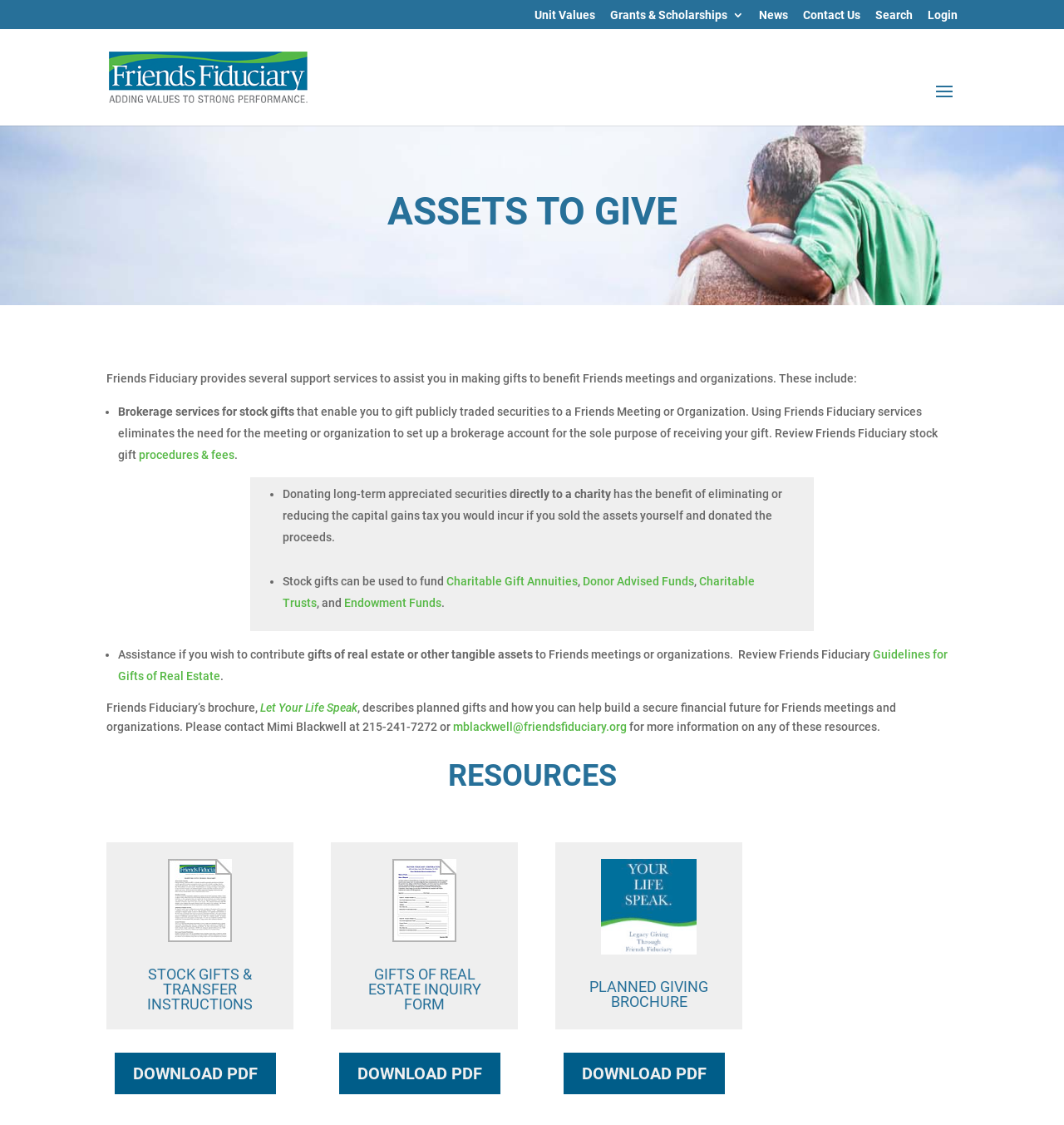Find the bounding box coordinates of the UI element according to this description: "alt="Friends Fiduciary"".

[0.102, 0.062, 0.352, 0.074]